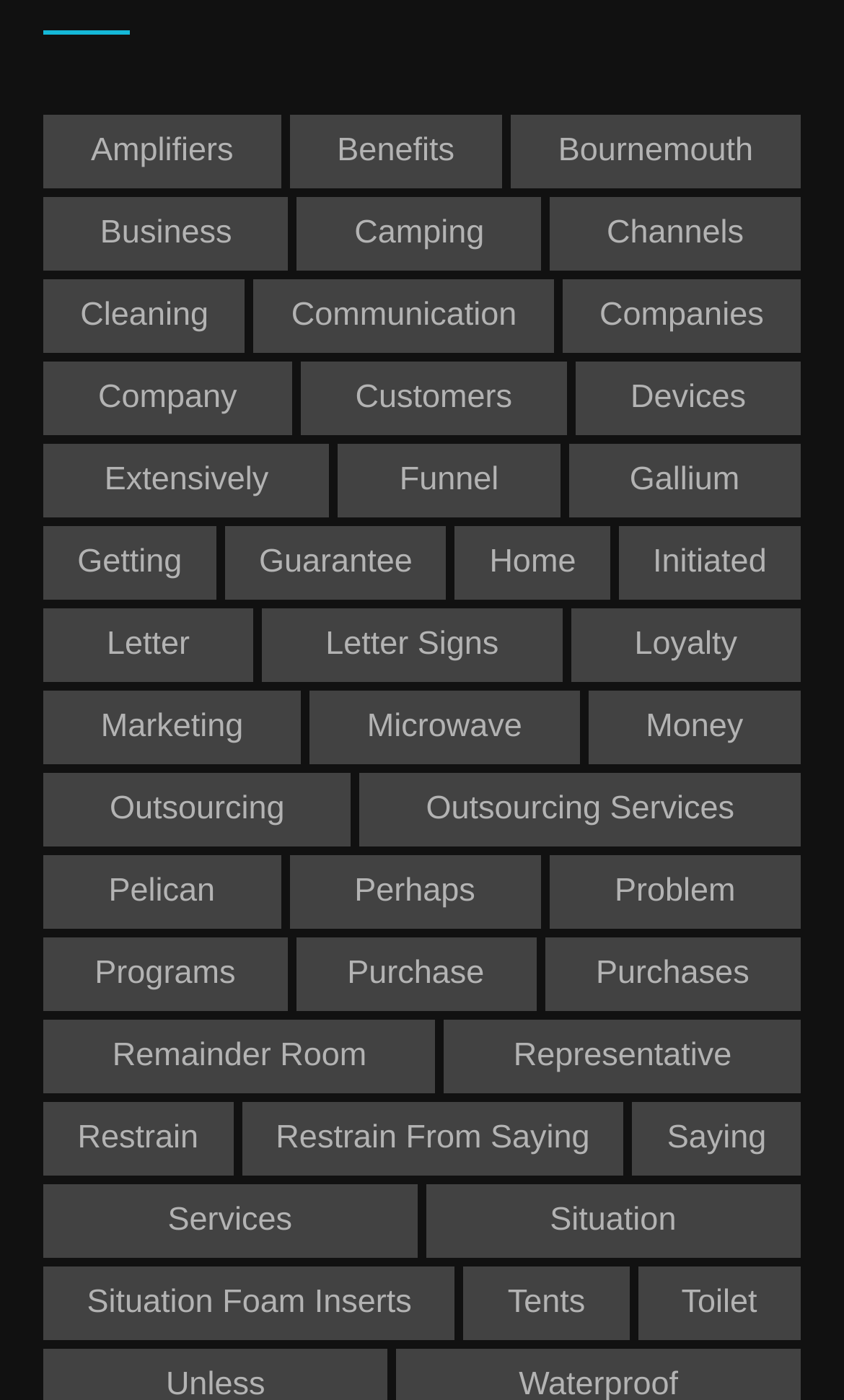Show me the bounding box coordinates of the clickable region to achieve the task as per the instruction: "Check Tents".

[0.55, 0.904, 0.745, 0.957]